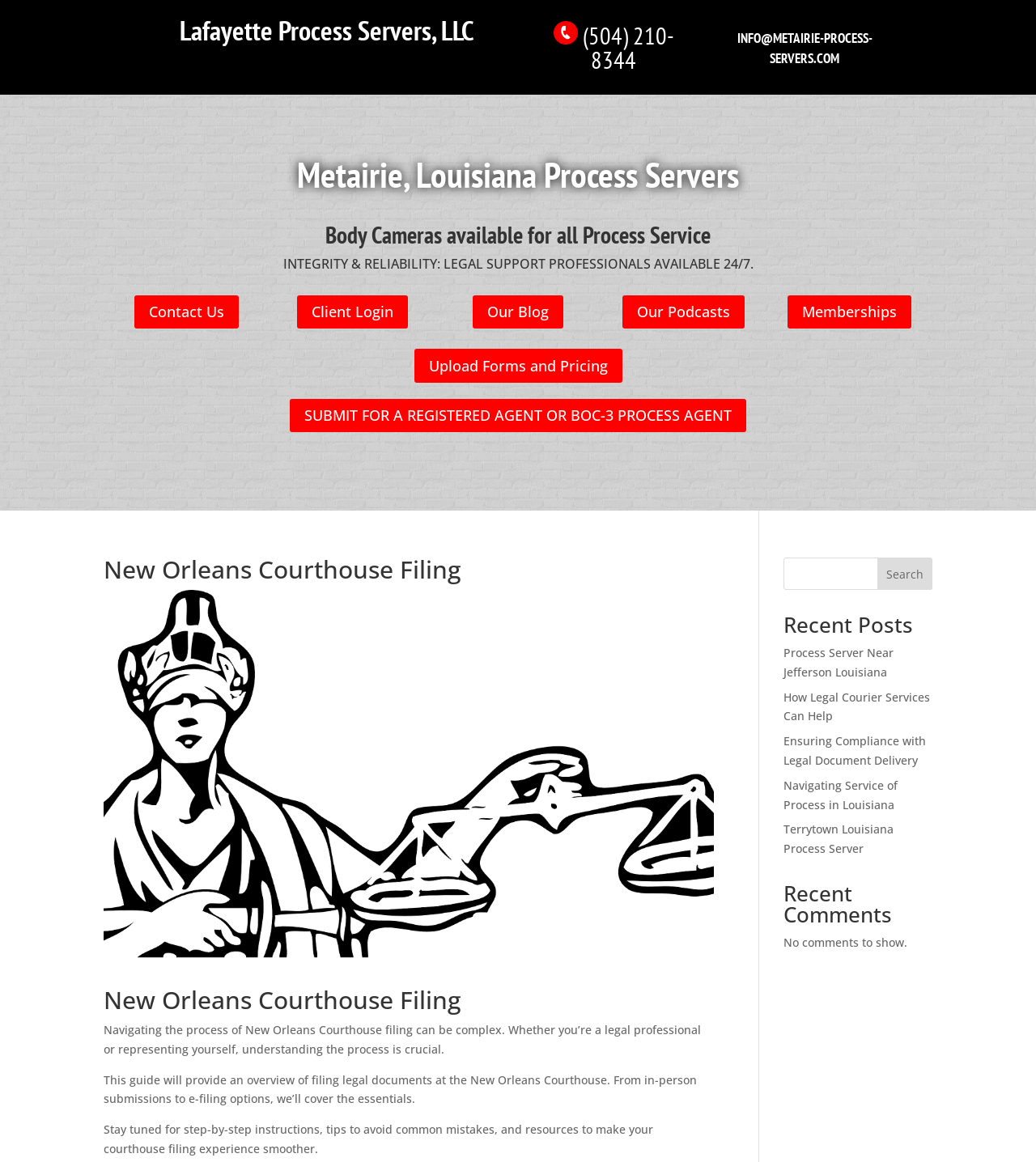Extract the bounding box coordinates for the UI element described by the text: "Search". The coordinates should be in the form of [left, top, right, bottom] with values between 0 and 1.

[0.847, 0.48, 0.9, 0.508]